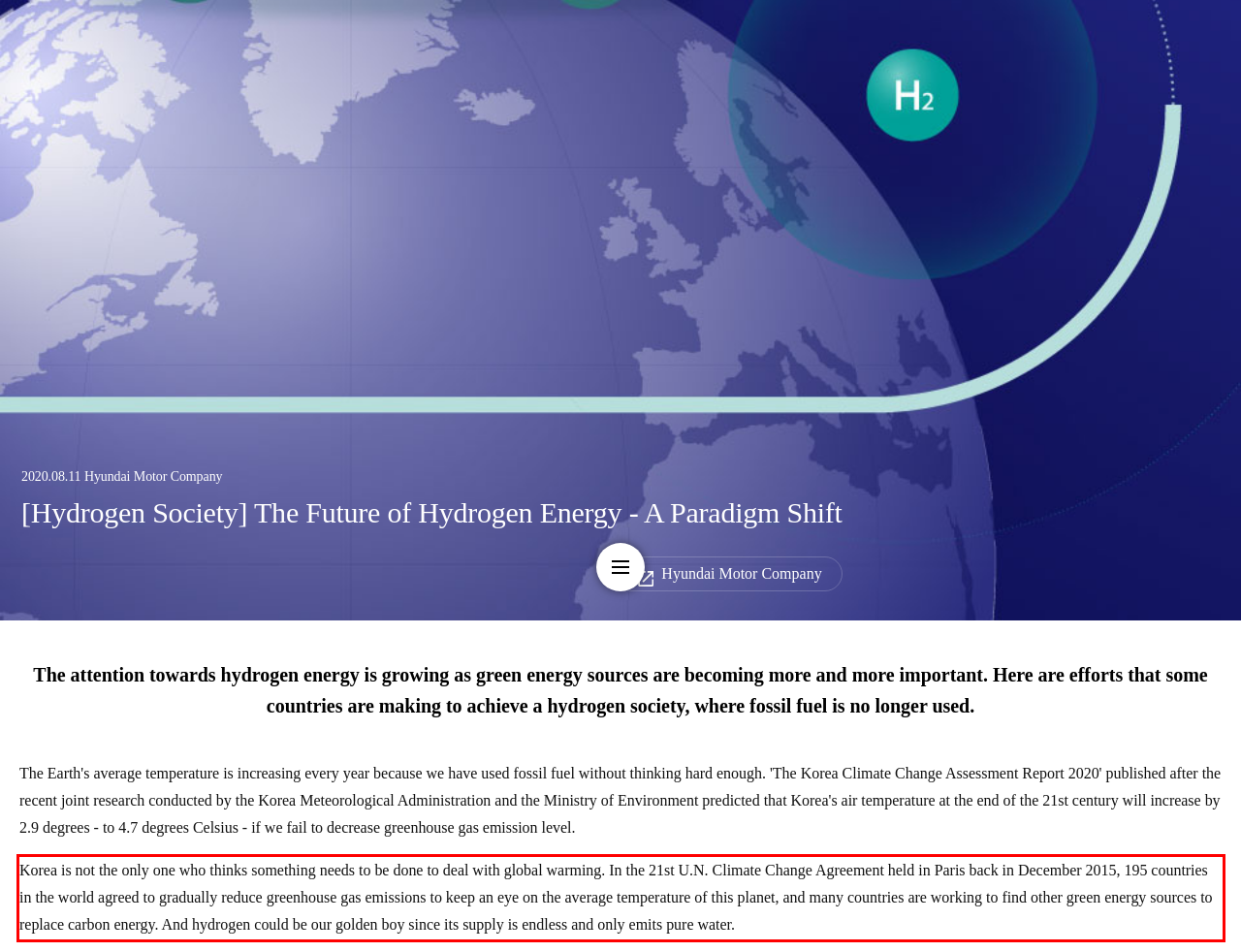Look at the webpage screenshot and recognize the text inside the red bounding box.

Korea is not the only one who thinks something needs to be done to deal with global warming. In the 21st U.N. Climate Change Agreement held in Paris back in December 2015, 195 countries in the world agreed to gradually reduce greenhouse gas emissions to keep an eye on the average temperature of this planet, and many countries are working to find other green energy sources to replace carbon energy. And hydrogen could be our golden boy since its supply is endless and only emits pure water.